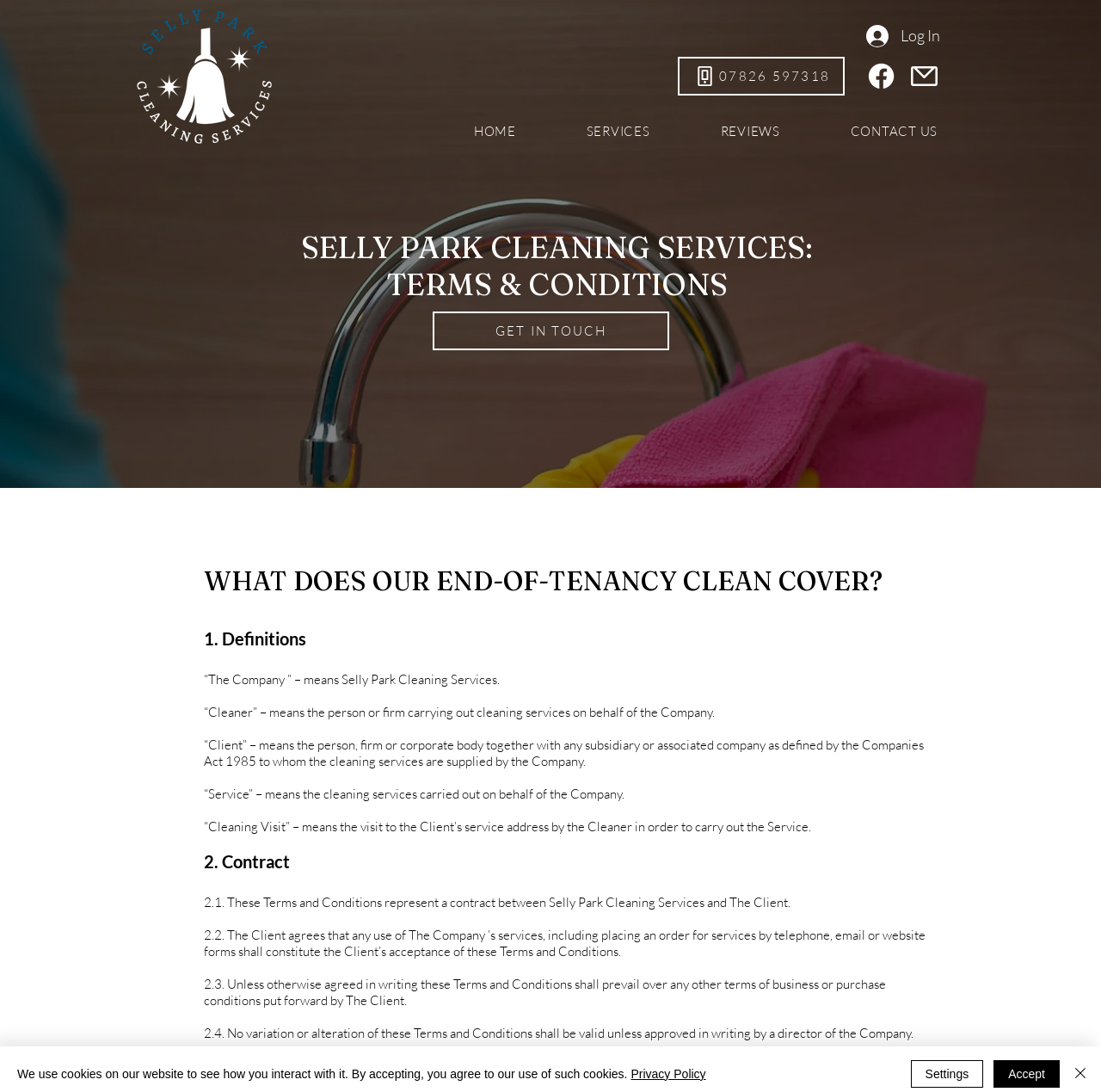What is the phone number on the page?
Please provide a single word or phrase based on the screenshot.

07826 597318